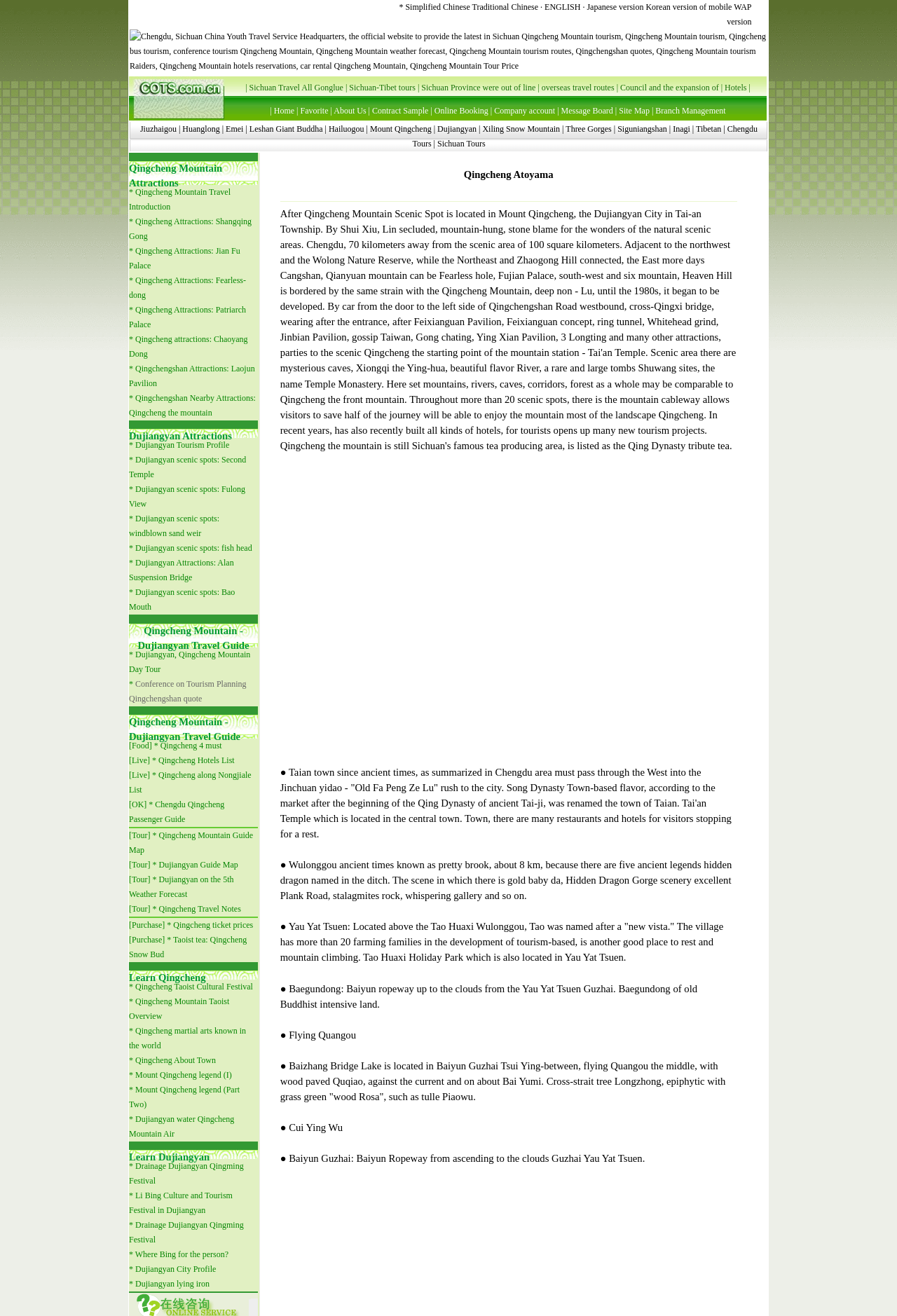Please locate the bounding box coordinates of the element that should be clicked to complete the given instruction: "Explore Jiuzhaigou".

[0.156, 0.094, 0.197, 0.102]